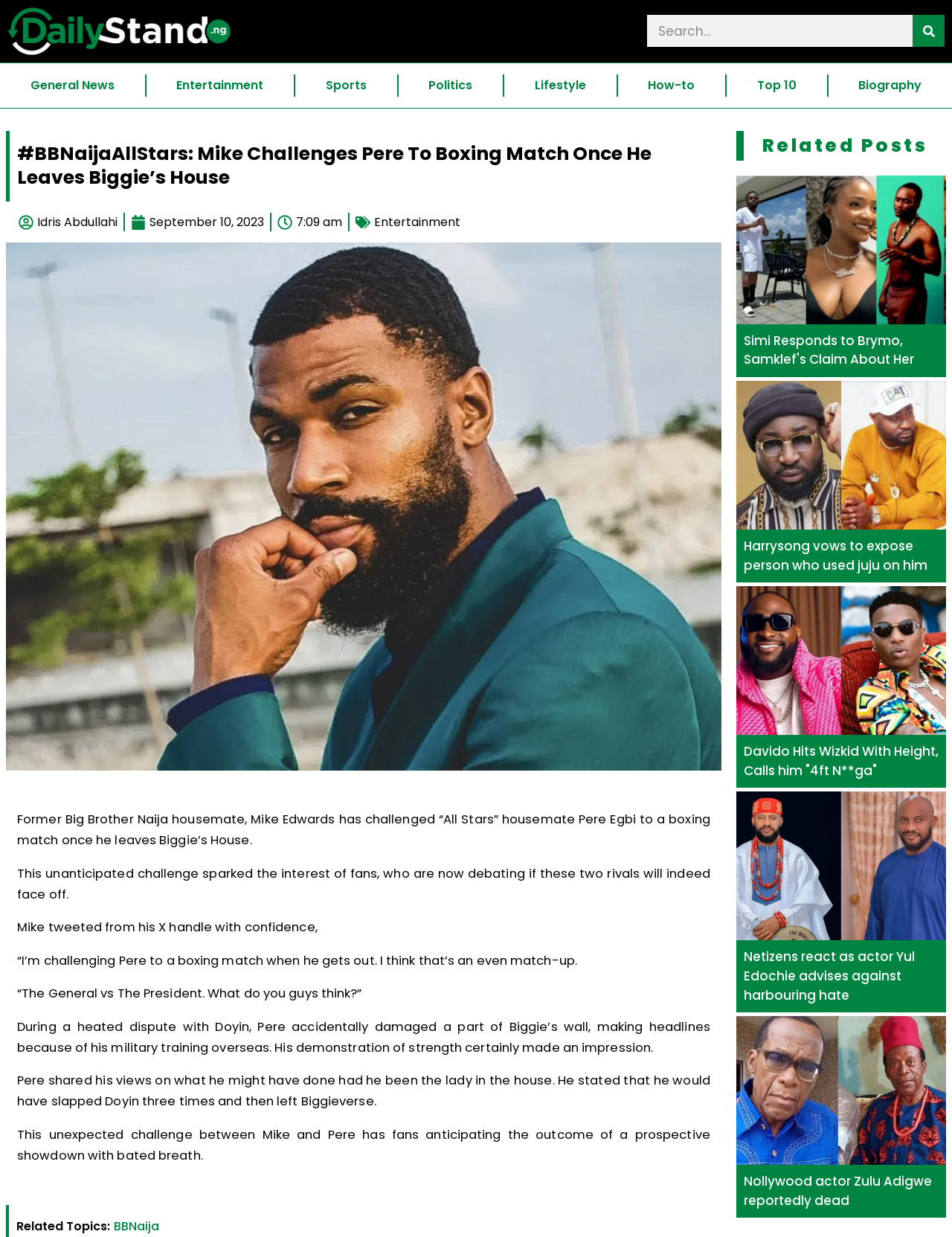Determine the bounding box coordinates for the area that should be clicked to carry out the following instruction: "Click on Entertainment news".

[0.154, 0.051, 0.309, 0.087]